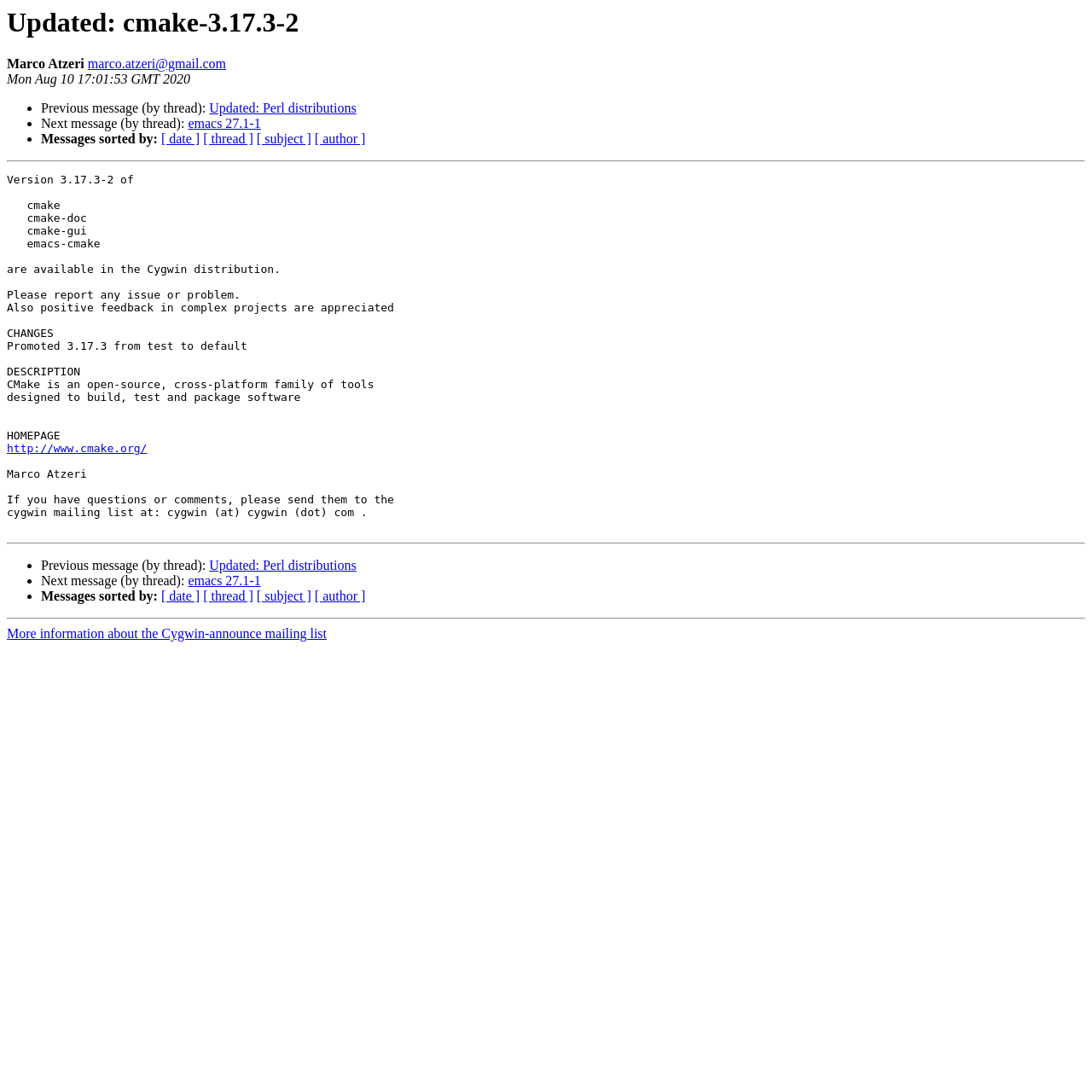From the screenshot, find the bounding box of the UI element matching this description: "emacs 27.1-1". Supply the bounding box coordinates in the form [left, top, right, bottom], each a float between 0 and 1.

[0.172, 0.107, 0.239, 0.12]